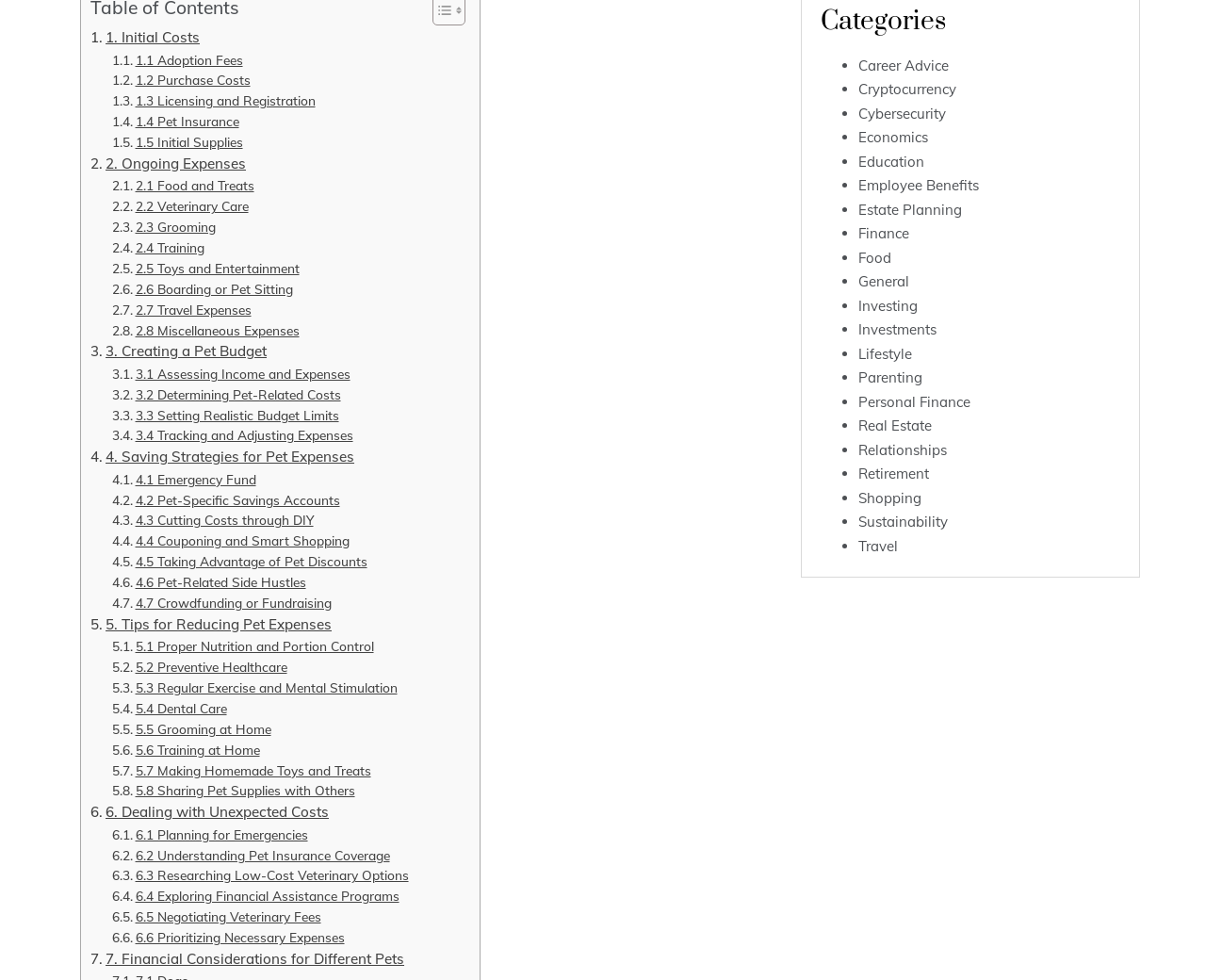How many links are in the 'Categories' section?
Based on the screenshot, answer the question with a single word or phrase.

20